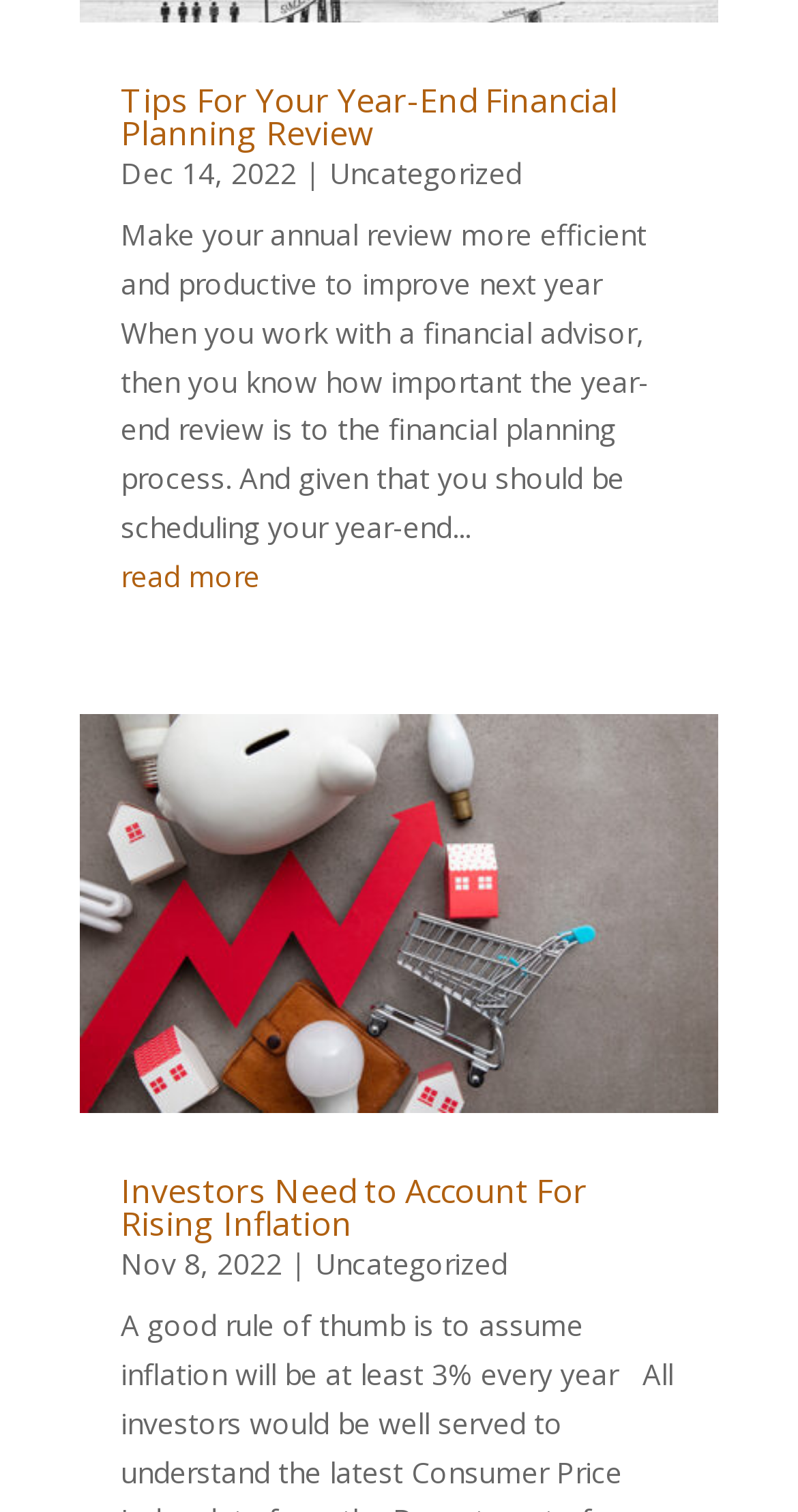Based on the visual content of the image, answer the question thoroughly: What is the category of the first article?

I looked at the text following the date 'Dec 14, 2022' and found the category 'Uncategorized' associated with the first article.